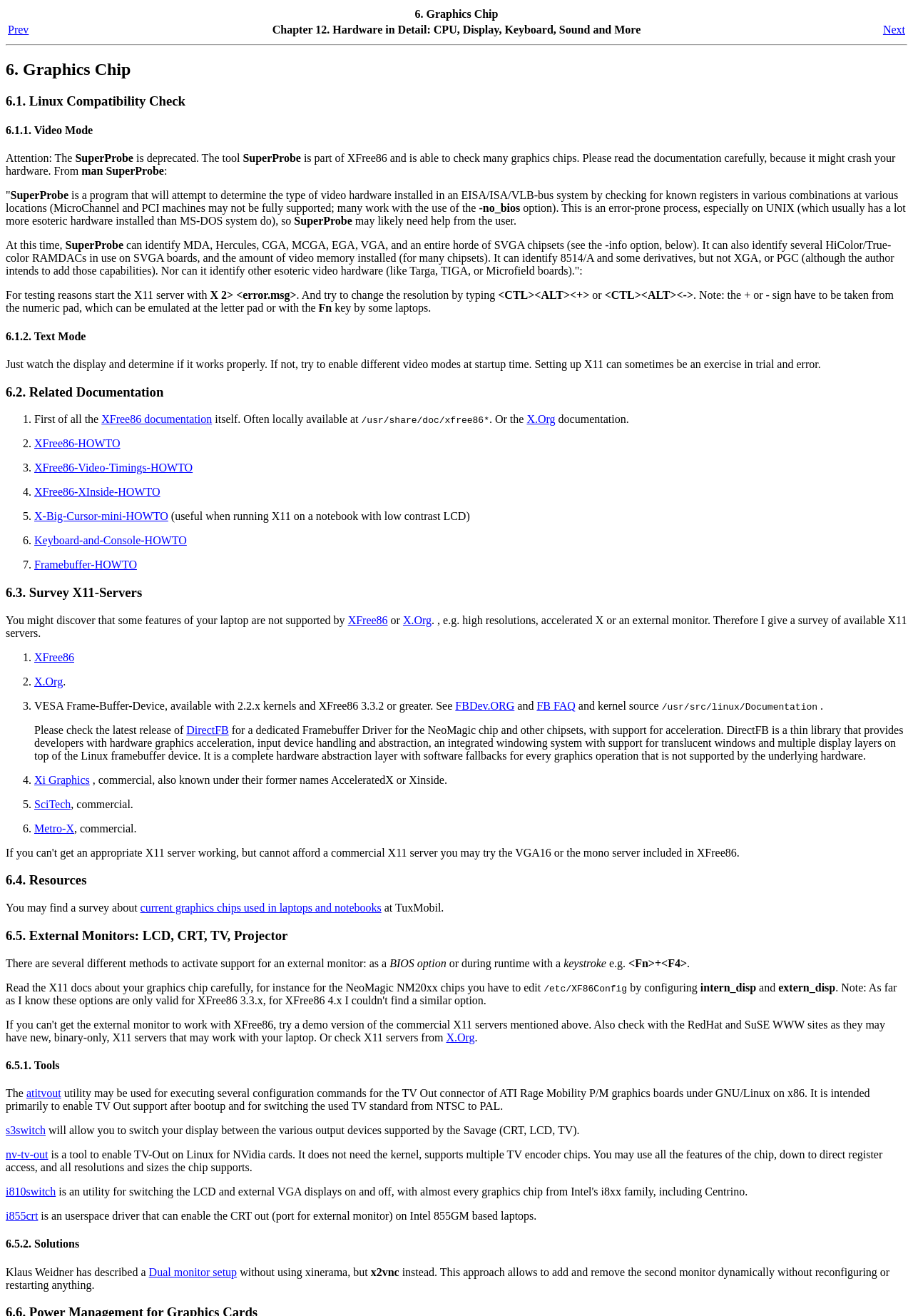Please identify the bounding box coordinates of the clickable area that will fulfill the following instruction: "Check X-Big-Cursor-mini-HOWTO". The coordinates should be in the format of four float numbers between 0 and 1, i.e., [left, top, right, bottom].

[0.038, 0.388, 0.184, 0.397]